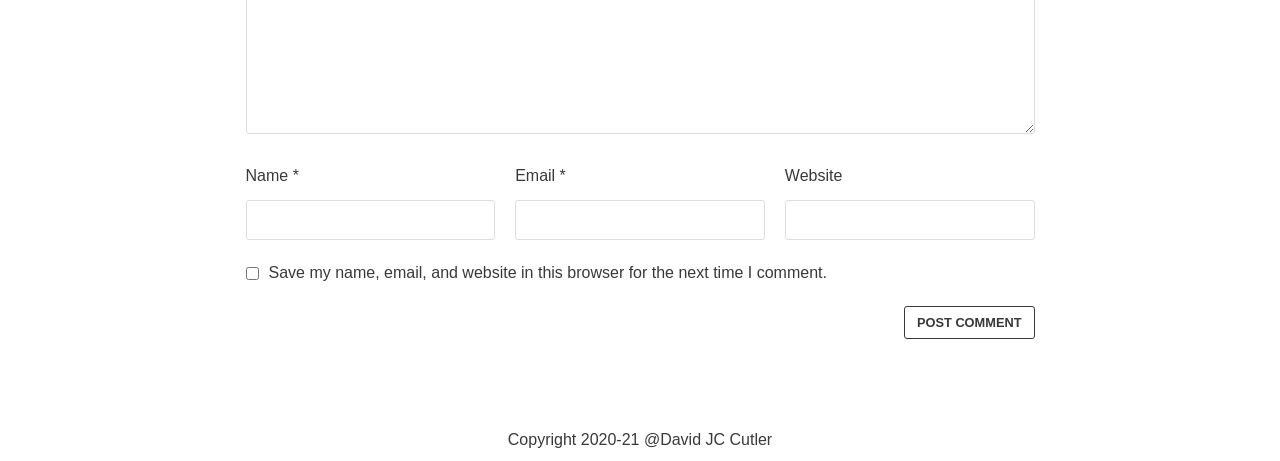Locate the bounding box of the UI element defined by this description: "name="submit" value="Post Comment"". The coordinates should be given as four float numbers between 0 and 1, formatted as [left, top, right, bottom].

[0.706, 0.665, 0.808, 0.736]